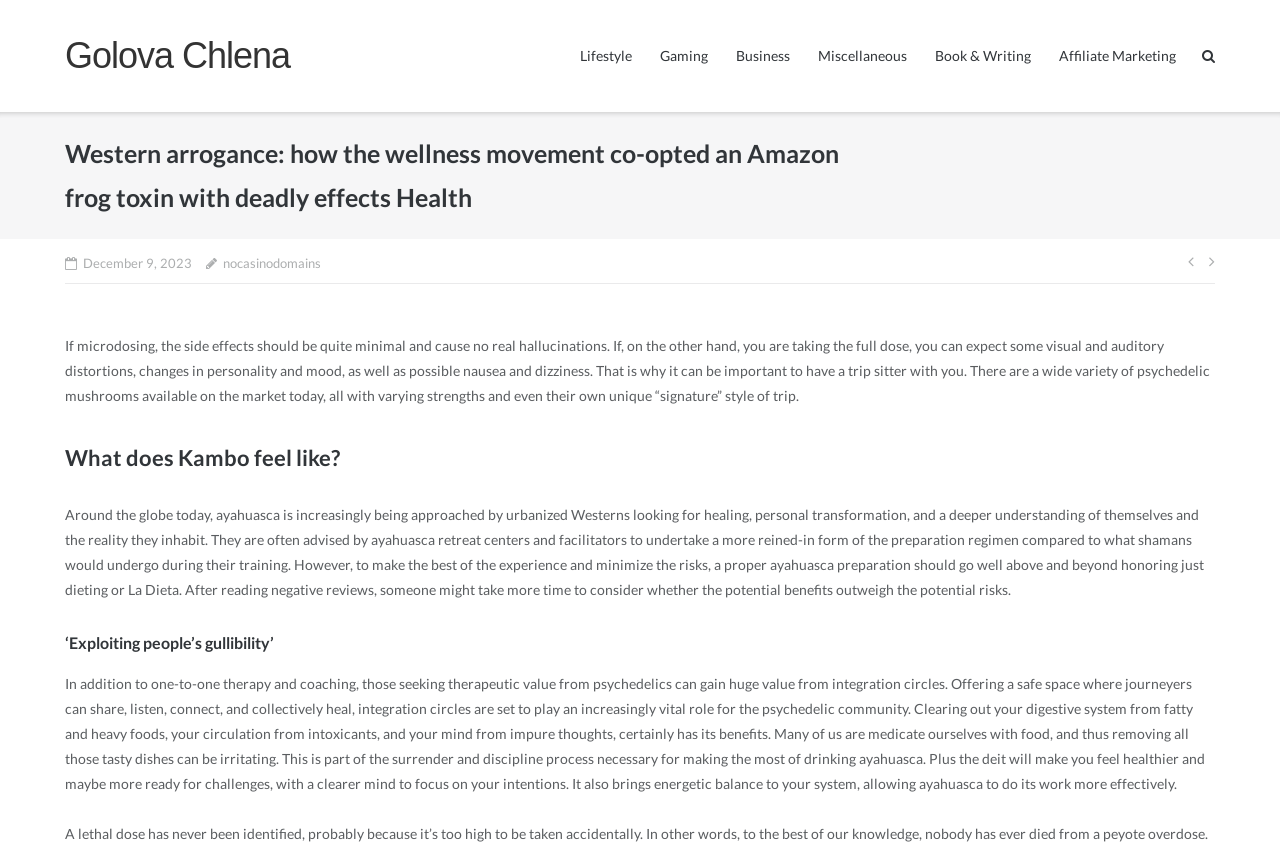How many links are in the top navigation bar?
Answer with a single word or phrase, using the screenshot for reference.

7